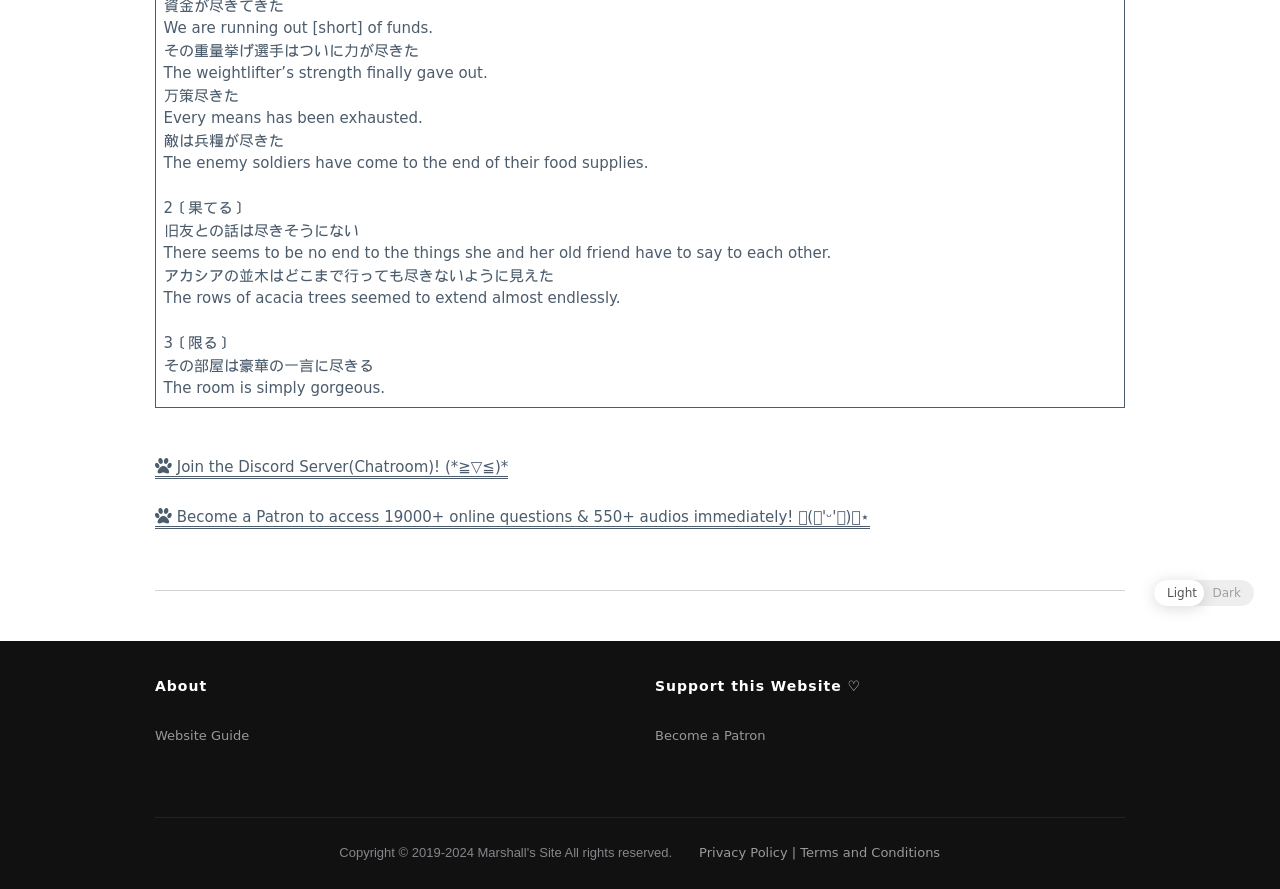Given the element description, predict the bounding box coordinates in the format (top-left x, top-left y, bottom-right x, bottom-right y). Make sure all values are between 0 and 1. Here is the element description: Join the Discord Server(Chatroom)! (*≧▽≦)*

[0.121, 0.515, 0.397, 0.539]